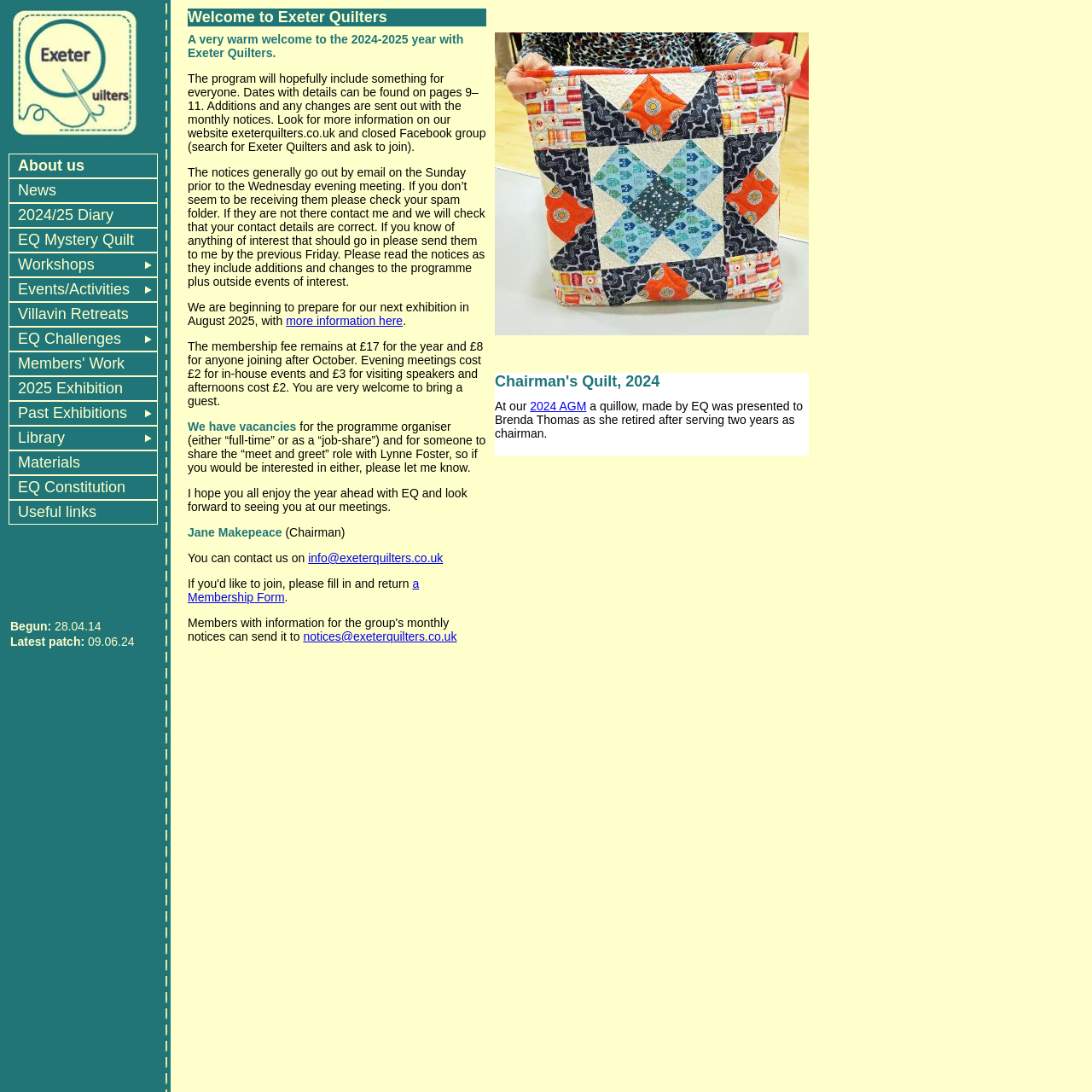What is the theme of the image in the second table?
Answer the question with a single word or phrase, referring to the image.

Brenda's retiring quilt 2024